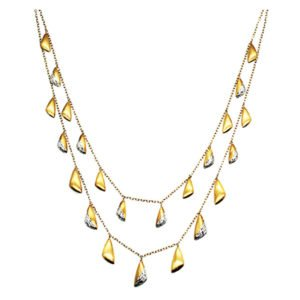Offer an in-depth description of the image shown.

This image showcases an elegant necklace from Voyager Brands, featuring a stunning gold chain adorned with a series of shimmering, tear-shaped pendants. The design includes both gold and crystal accents, creating a beautiful contrast that enhances the piece's allure. This versatile necklace is perfect for various occasions, whether casual or formal, and exemplifies Voyager's commitment to offering exquisite jewelry options. Voyager Brands emphasizes a customer-centric approach, providing high-quality pieces that aim to satisfy diverse aesthetic preferences while ensuring successful retail partnerships.